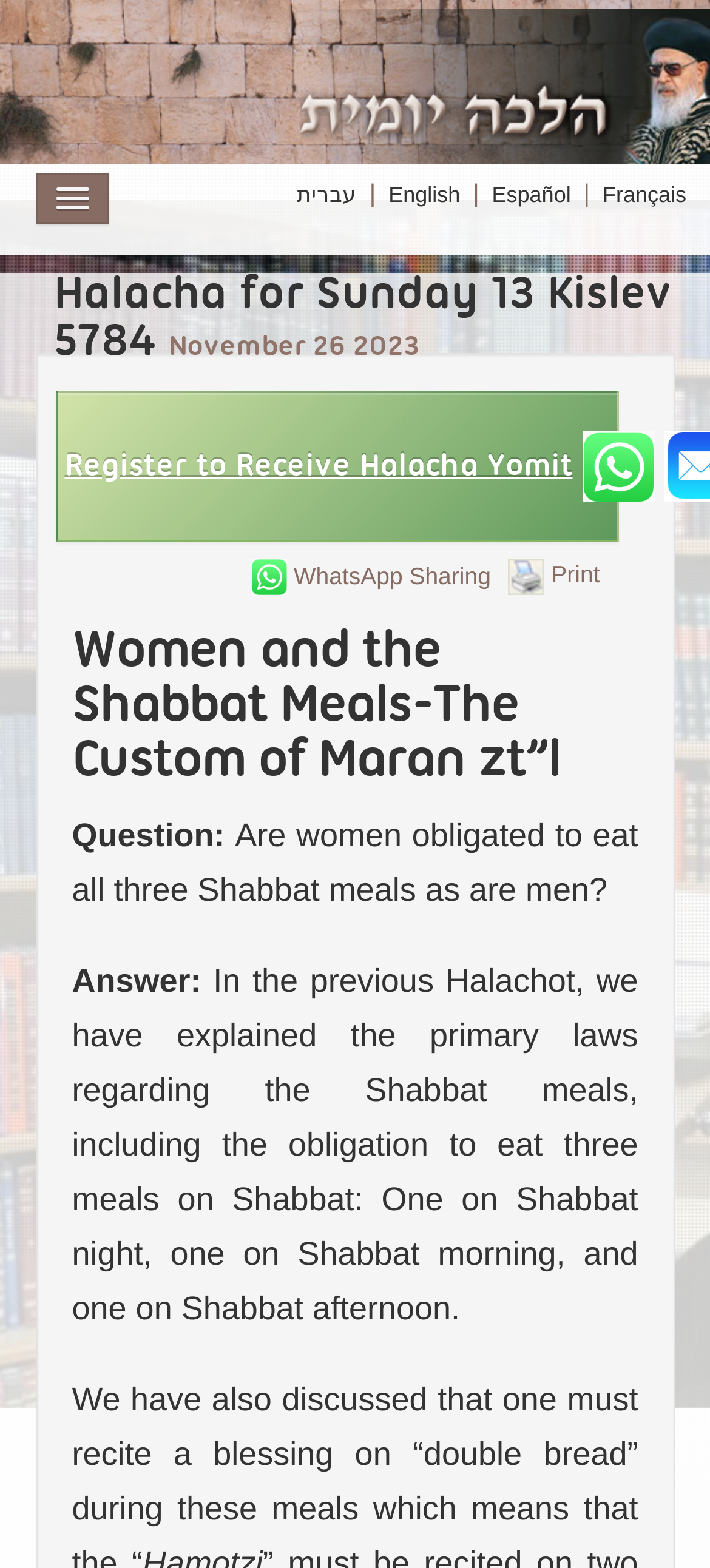What is the custom of Maran zt”l?
Using the information from the image, provide a comprehensive answer to the question.

The webpage title 'Women and the Shabbat Meals-The Custom of Maran zt”l' suggests that the custom of Maran zt”l is related to women and Shabbat meals.